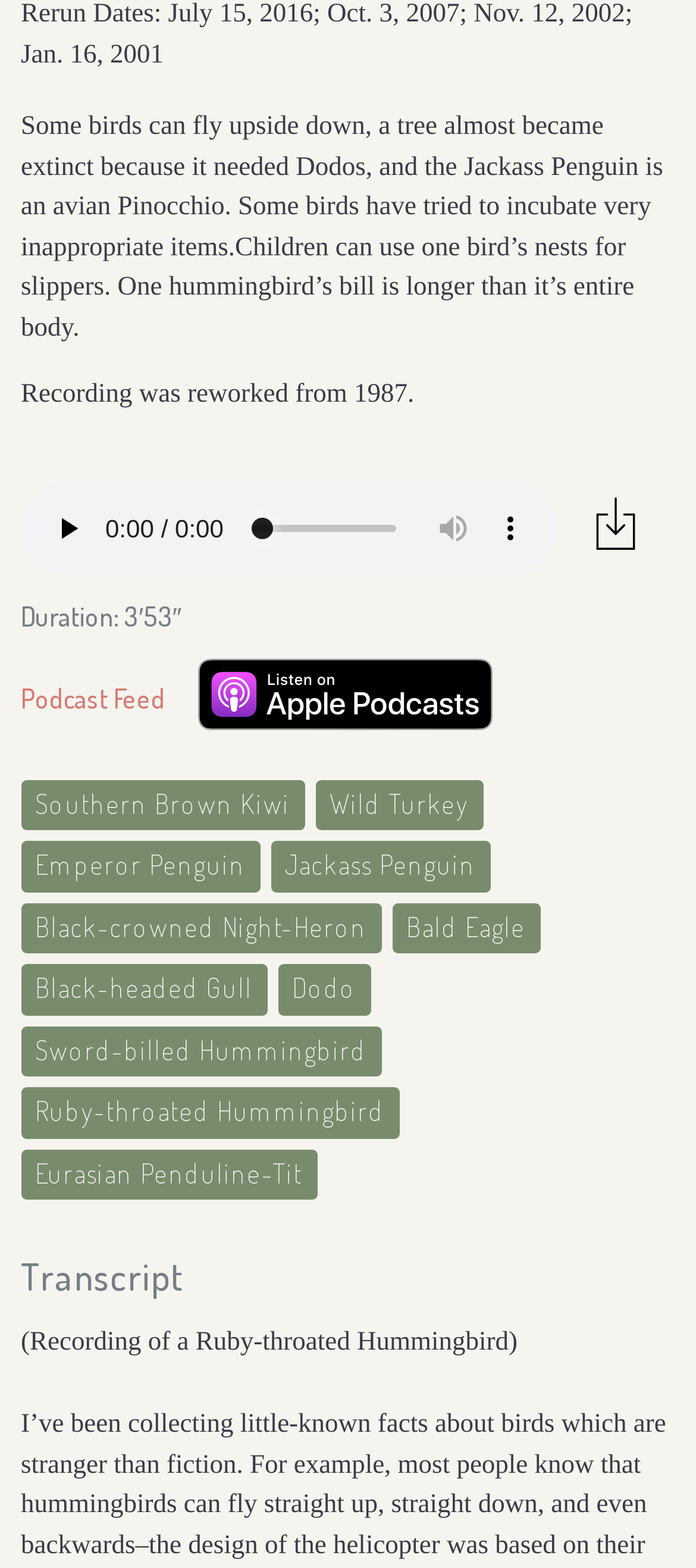Please provide a short answer using a single word or phrase for the question:
Is the audio time scrubber enabled?

No